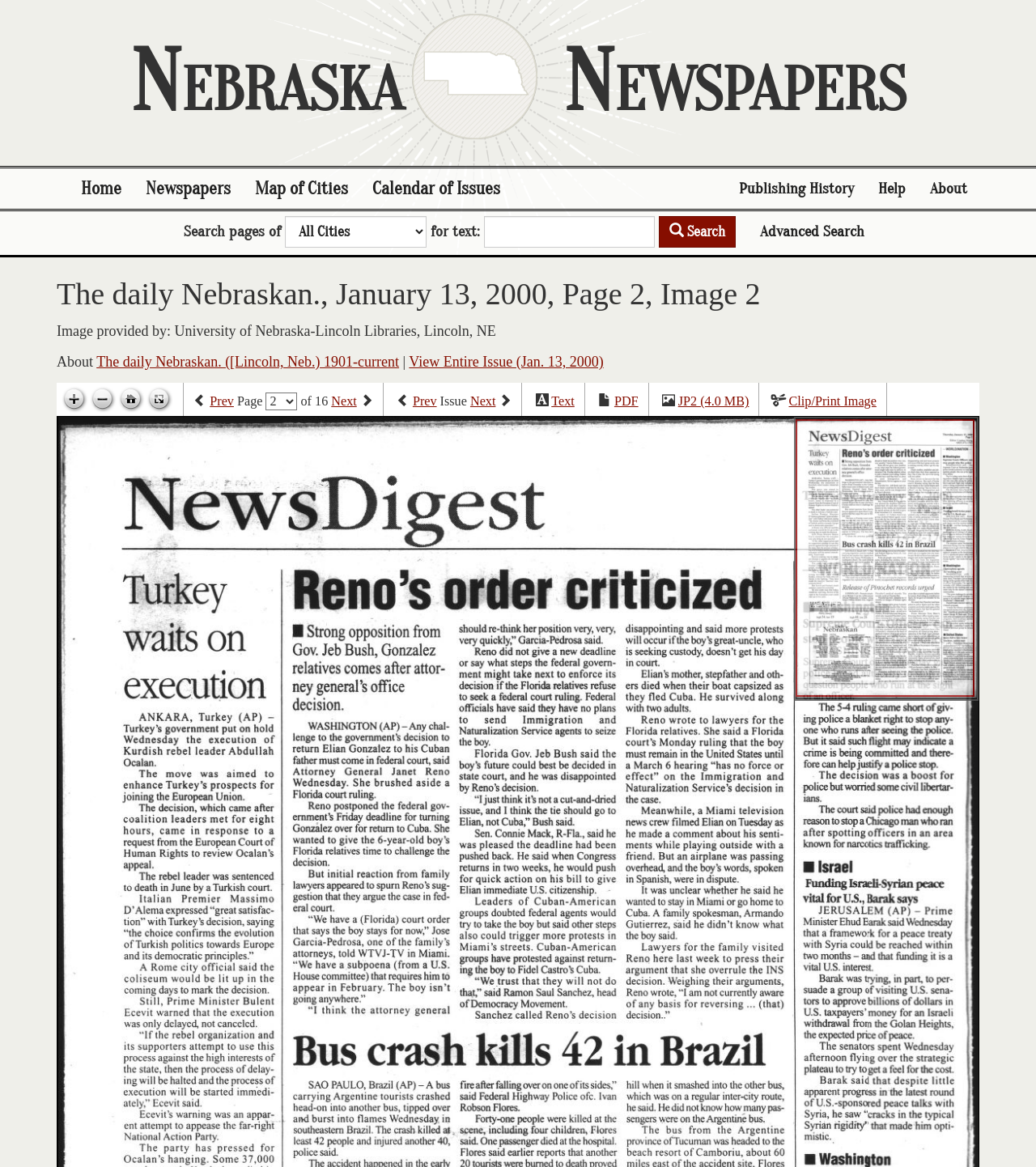Please determine the bounding box coordinates of the element's region to click in order to carry out the following instruction: "View entire issue". The coordinates should be four float numbers between 0 and 1, i.e., [left, top, right, bottom].

[0.395, 0.303, 0.583, 0.317]